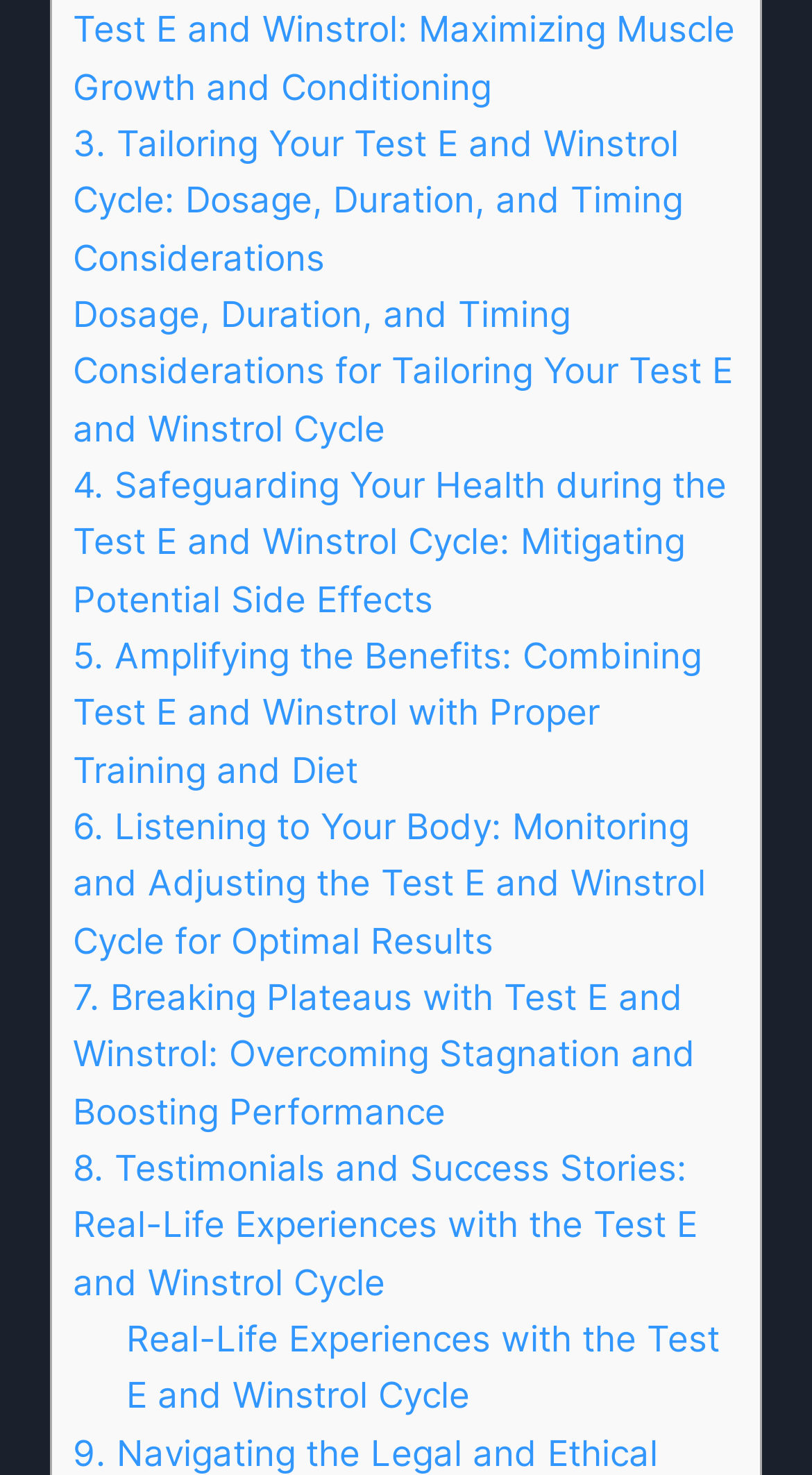Specify the bounding box coordinates of the area that needs to be clicked to achieve the following instruction: "Click on the link to learn about tailoring your Test E and Winstrol cycle".

[0.09, 0.082, 0.841, 0.189]